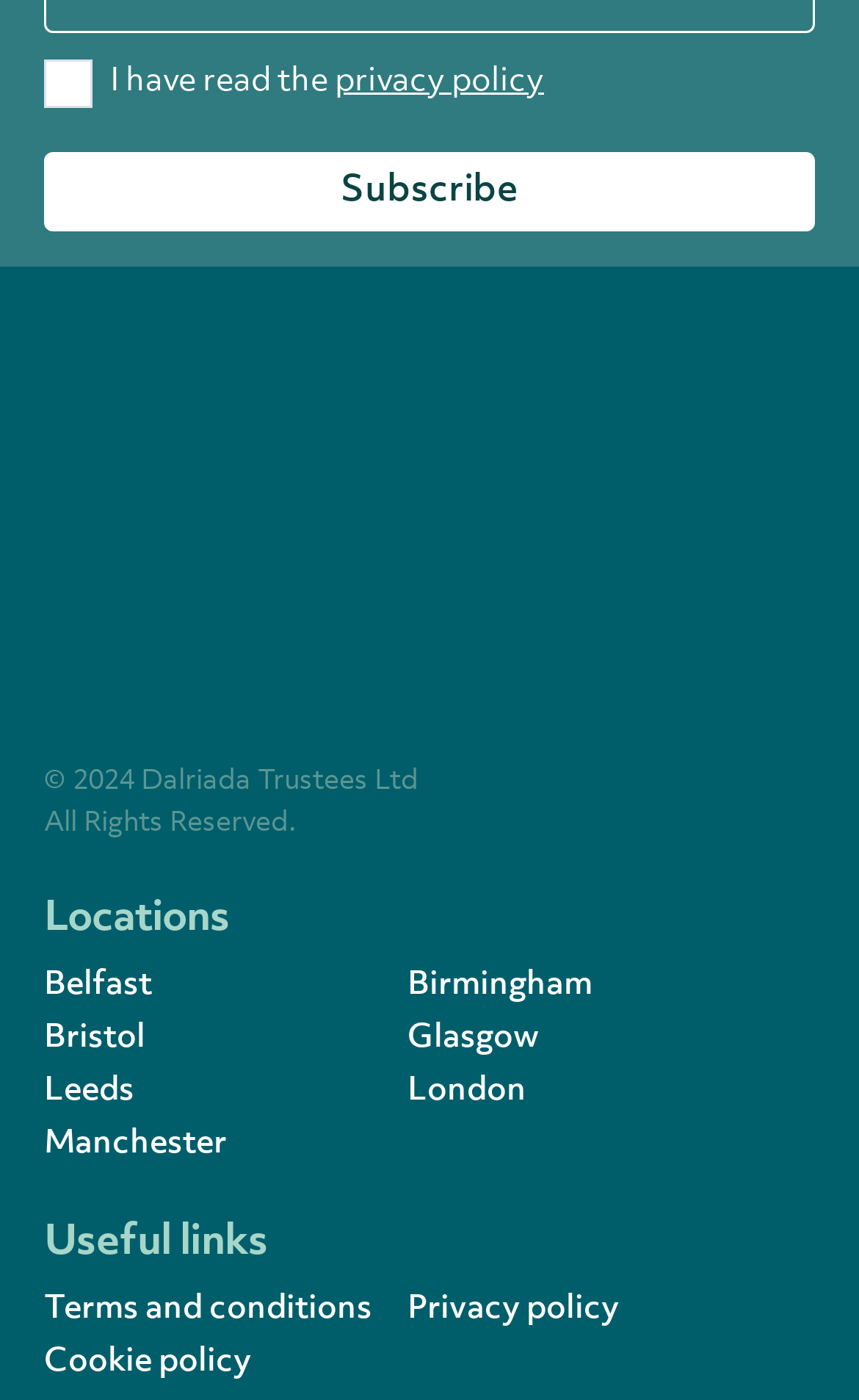Please identify the bounding box coordinates of the element I need to click to follow this instruction: "Explore Locations".

[0.051, 0.636, 0.897, 0.677]